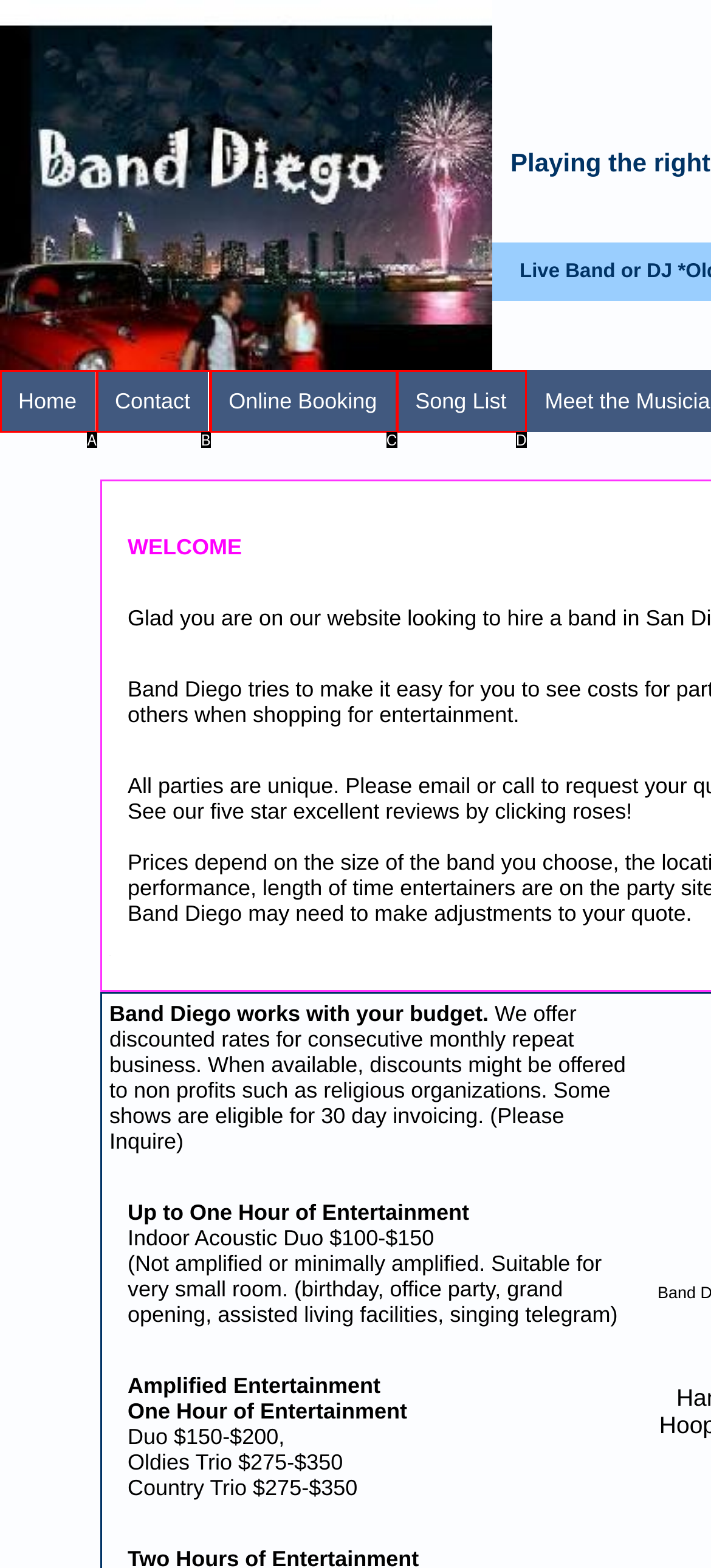From the given options, choose the HTML element that aligns with the description: Song List. Respond with the letter of the selected element.

D